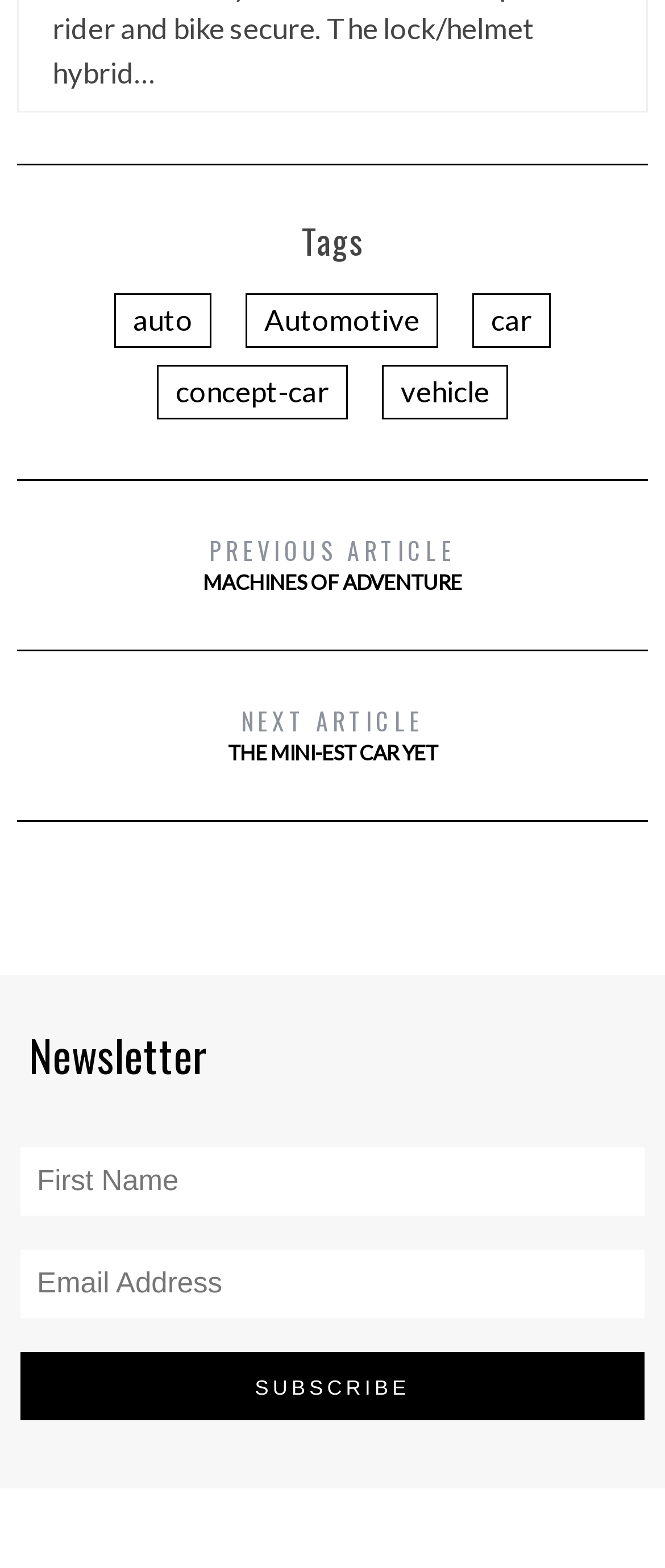Specify the bounding box coordinates of the area that needs to be clicked to achieve the following instruction: "Read the previous article".

[0.025, 0.339, 0.975, 0.382]